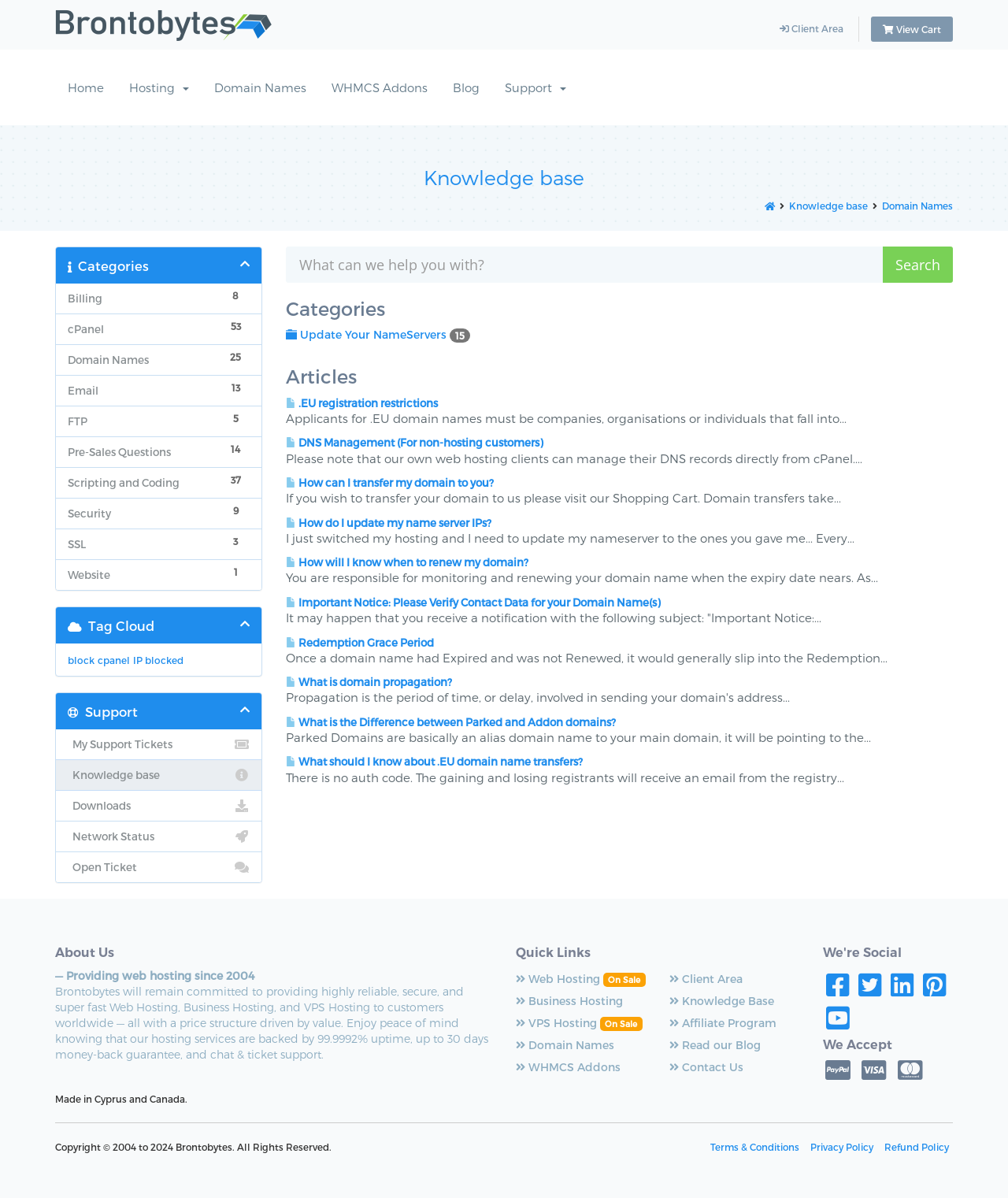Could you determine the bounding box coordinates of the clickable element to complete the instruction: "Go to domain names category"? Provide the coordinates as four float numbers between 0 and 1, i.e., [left, top, right, bottom].

[0.2, 0.042, 0.316, 0.105]